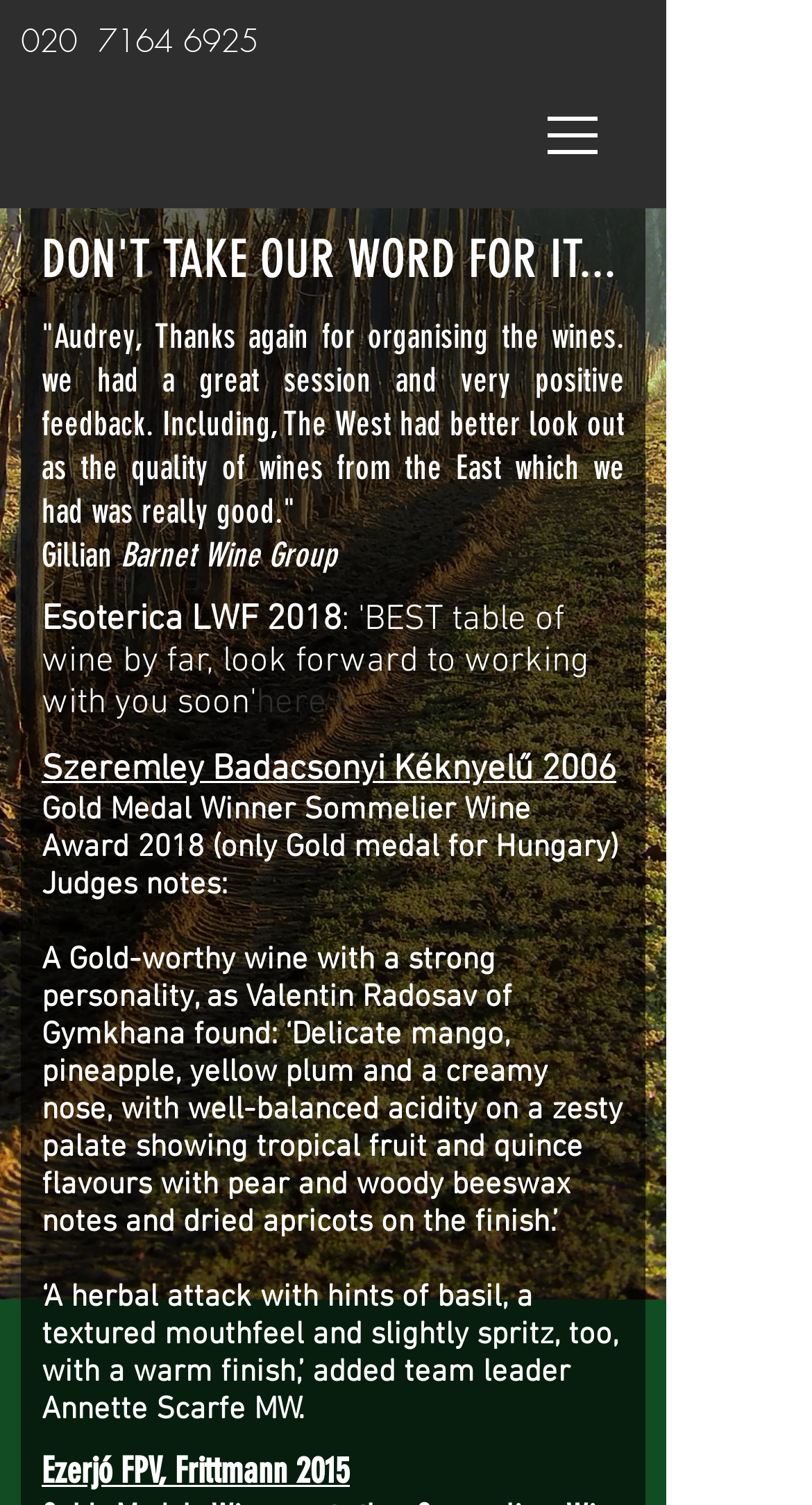Provide a one-word or short-phrase response to the question:
What award did the Szeremley Badacsonyi Kéknyelű 2006 win?

Gold Medal Winner Sommelier Wine Award 2018